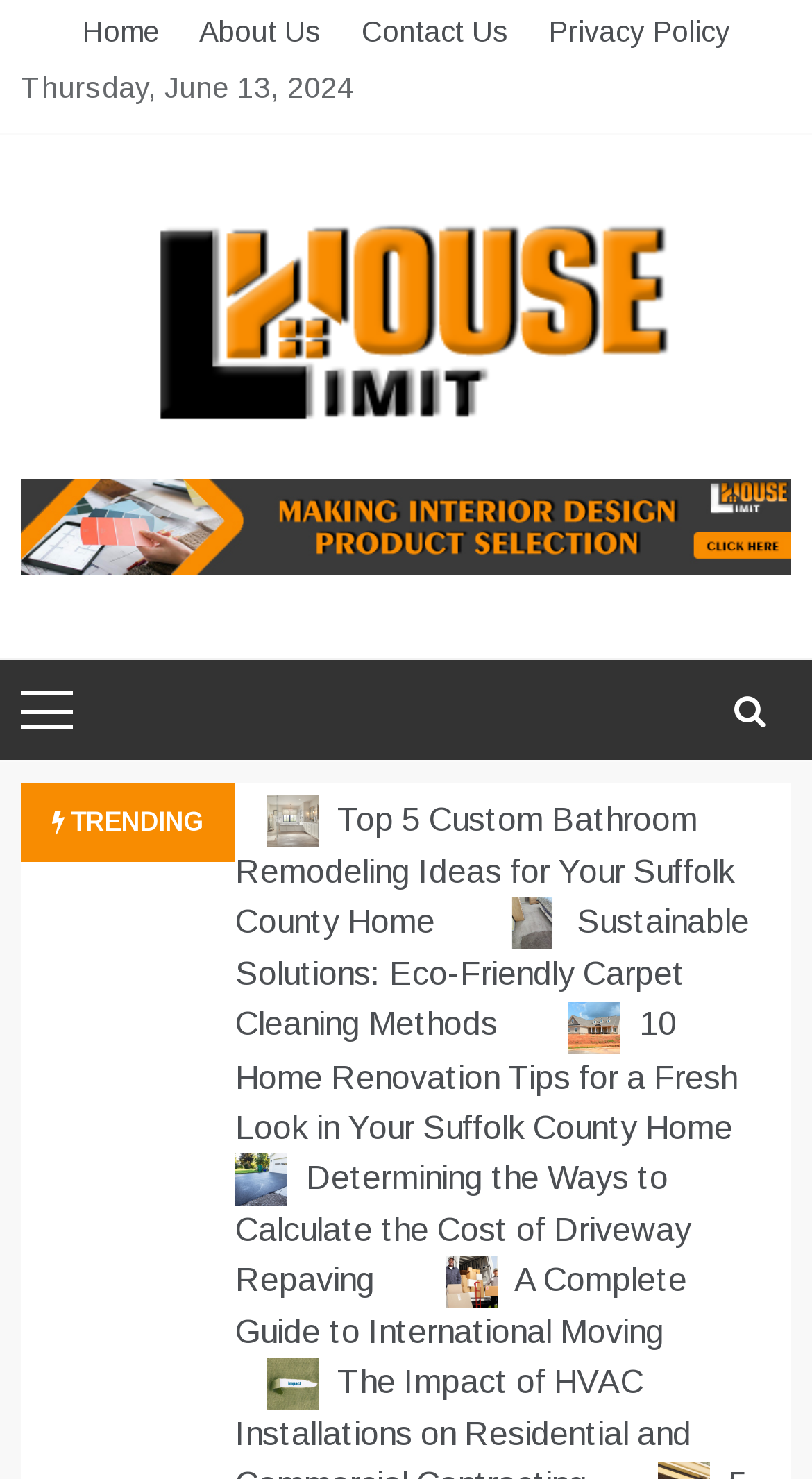What is the name of the company with a logo image?
Please answer the question as detailed as possible based on the image.

I found an image element with the text 'Limit House' and a bounding box with coordinates [0.115, 0.148, 0.885, 0.289]. This image is likely a logo, and the text 'Limit House' is the name of the company.